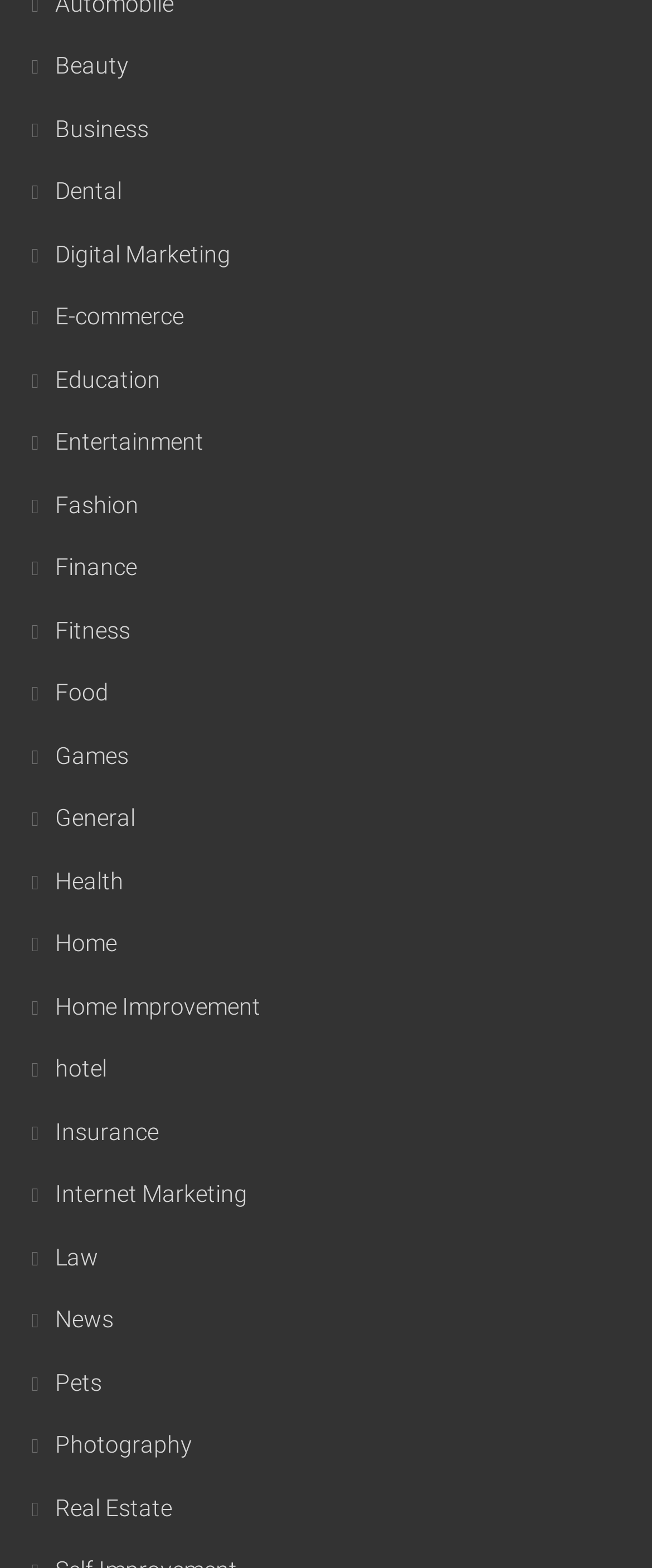Identify the bounding box coordinates of the clickable region to carry out the given instruction: "Explore Digital Marketing".

[0.038, 0.153, 0.354, 0.17]